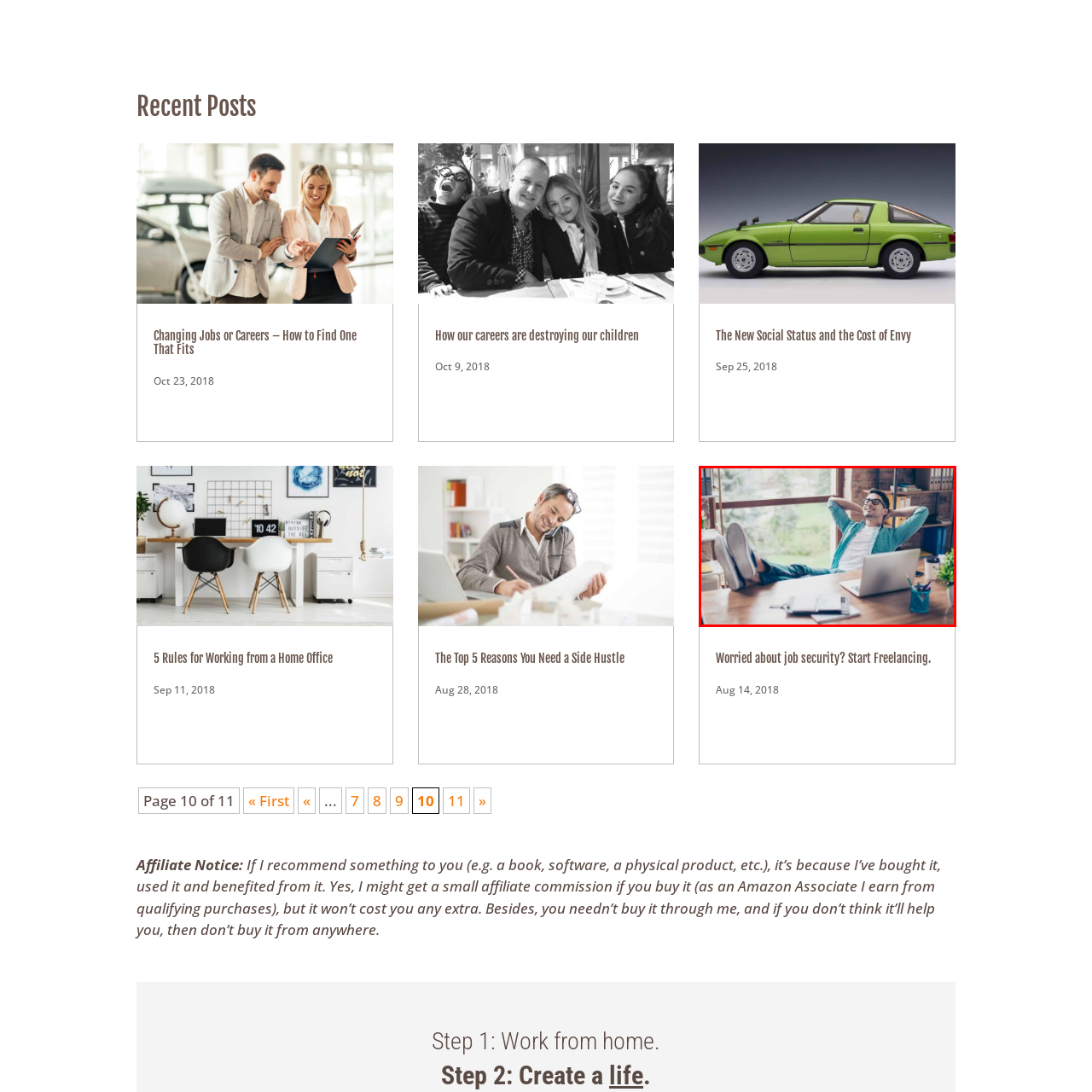Analyze the picture within the red frame, What type of light is coming through the windows? 
Provide a one-word or one-phrase response.

Natural light